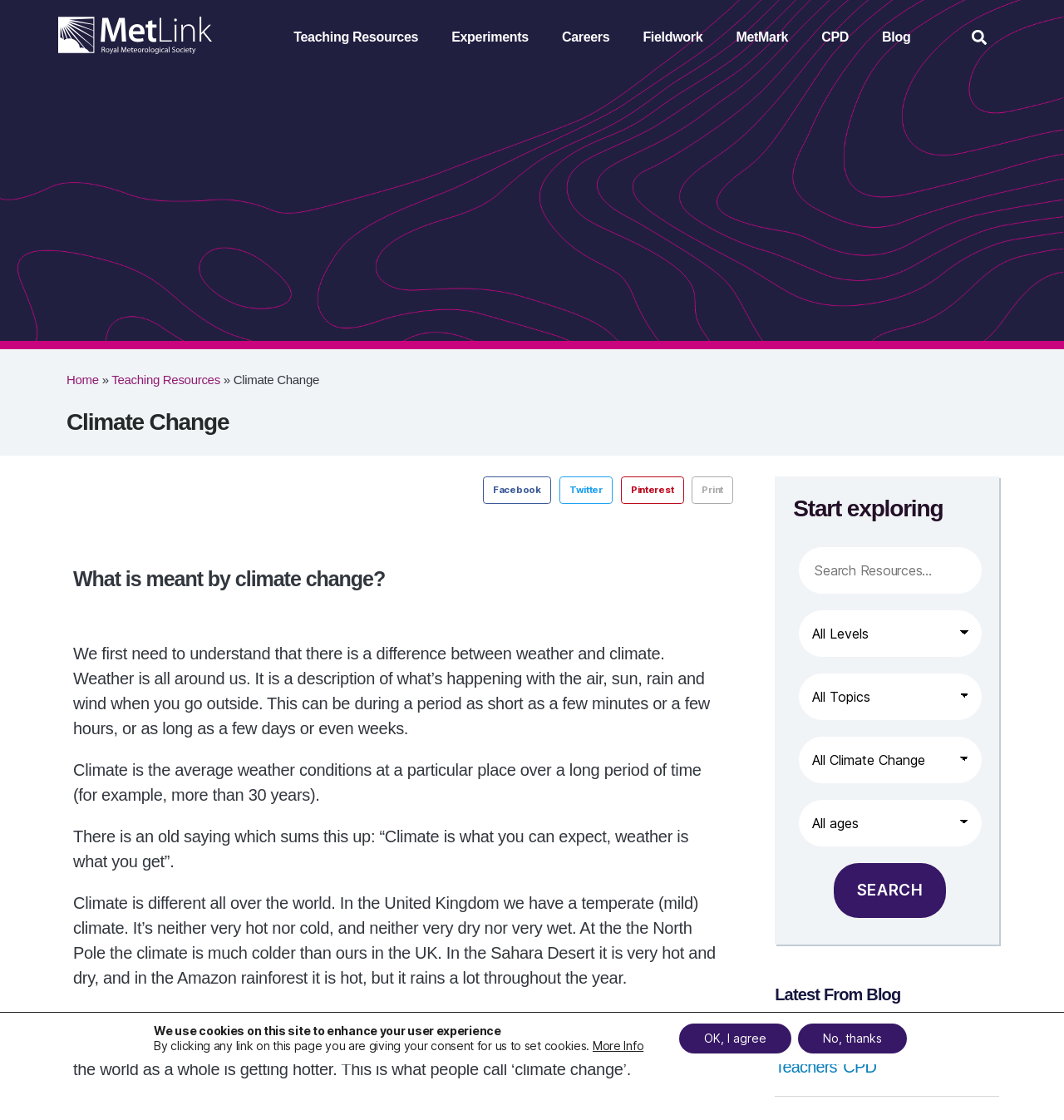Identify the bounding box coordinates of the clickable section necessary to follow the following instruction: "Read the 'Climate Change' article". The coordinates should be presented as four float numbers from 0 to 1, i.e., [left, top, right, bottom].

[0.069, 0.506, 0.681, 0.528]